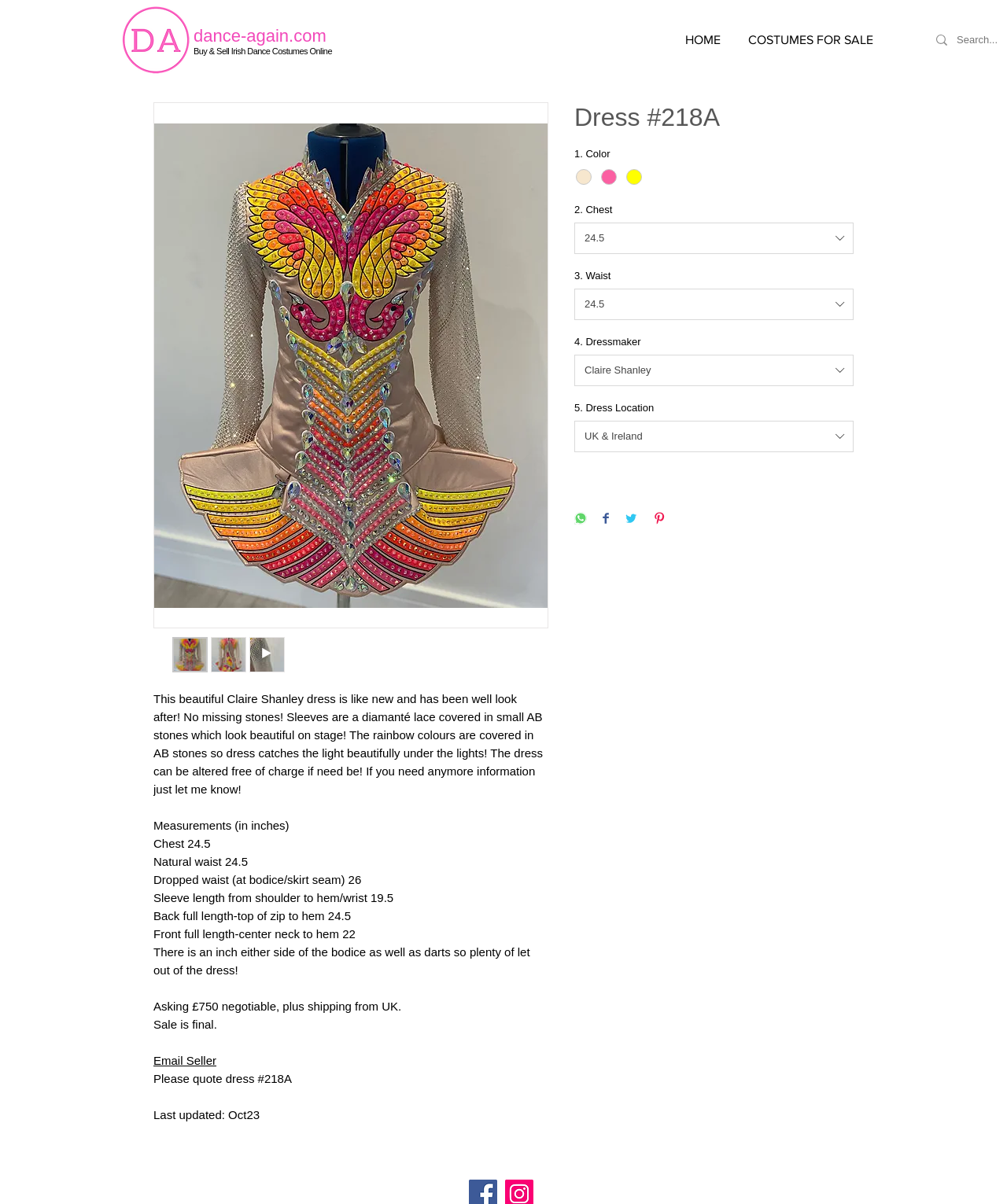Identify the bounding box coordinates of the region that needs to be clicked to carry out this instruction: "Click on the 'Email Seller' link". Provide these coordinates as four float numbers ranging from 0 to 1, i.e., [left, top, right, bottom].

[0.152, 0.875, 0.215, 0.886]